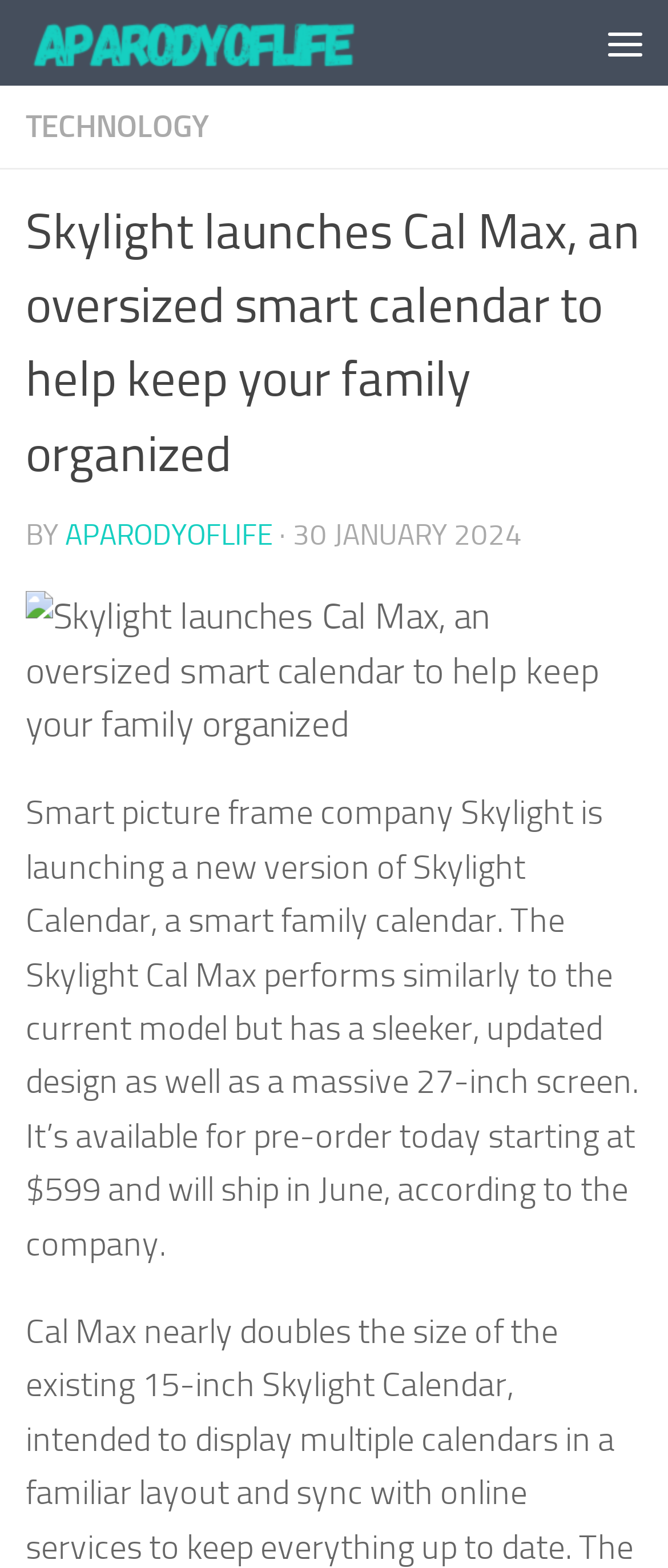Offer an in-depth caption of the entire webpage.

The webpage is about Skylight's new product, Cal Max, an oversized smart calendar designed to help families stay organized. At the top left corner, there is a "Skip to content" link, followed by a "Home page" link. On the top right corner, there is a "Menu" button. 

Below the top navigation bar, there is a section with a heading that repeats the title of the webpage. This section contains a "TECHNOLOGY" link, followed by the author's name "APARODYOFLIFE" and the publication date "30 JANUARY 2024". 

To the right of the publication date, there is an image related to the product, Cal Max. Below the image, there is a paragraph of text that describes the product, mentioning its features, price, and availability.